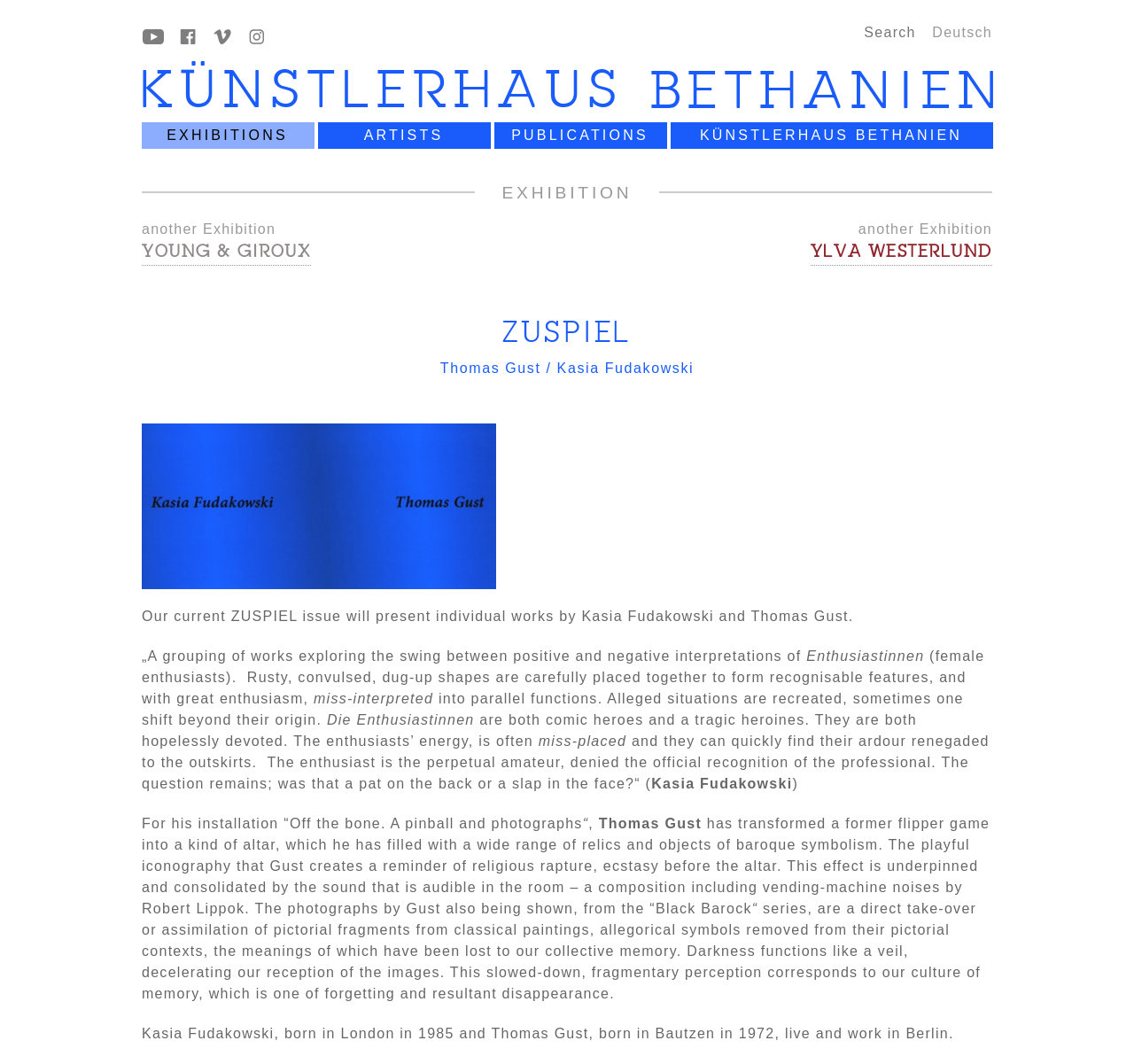Please identify the bounding box coordinates of the region to click in order to complete the task: "Visit the Youtube channel". The coordinates must be four float numbers between 0 and 1, specified as [left, top, right, bottom].

[0.126, 0.027, 0.145, 0.047]